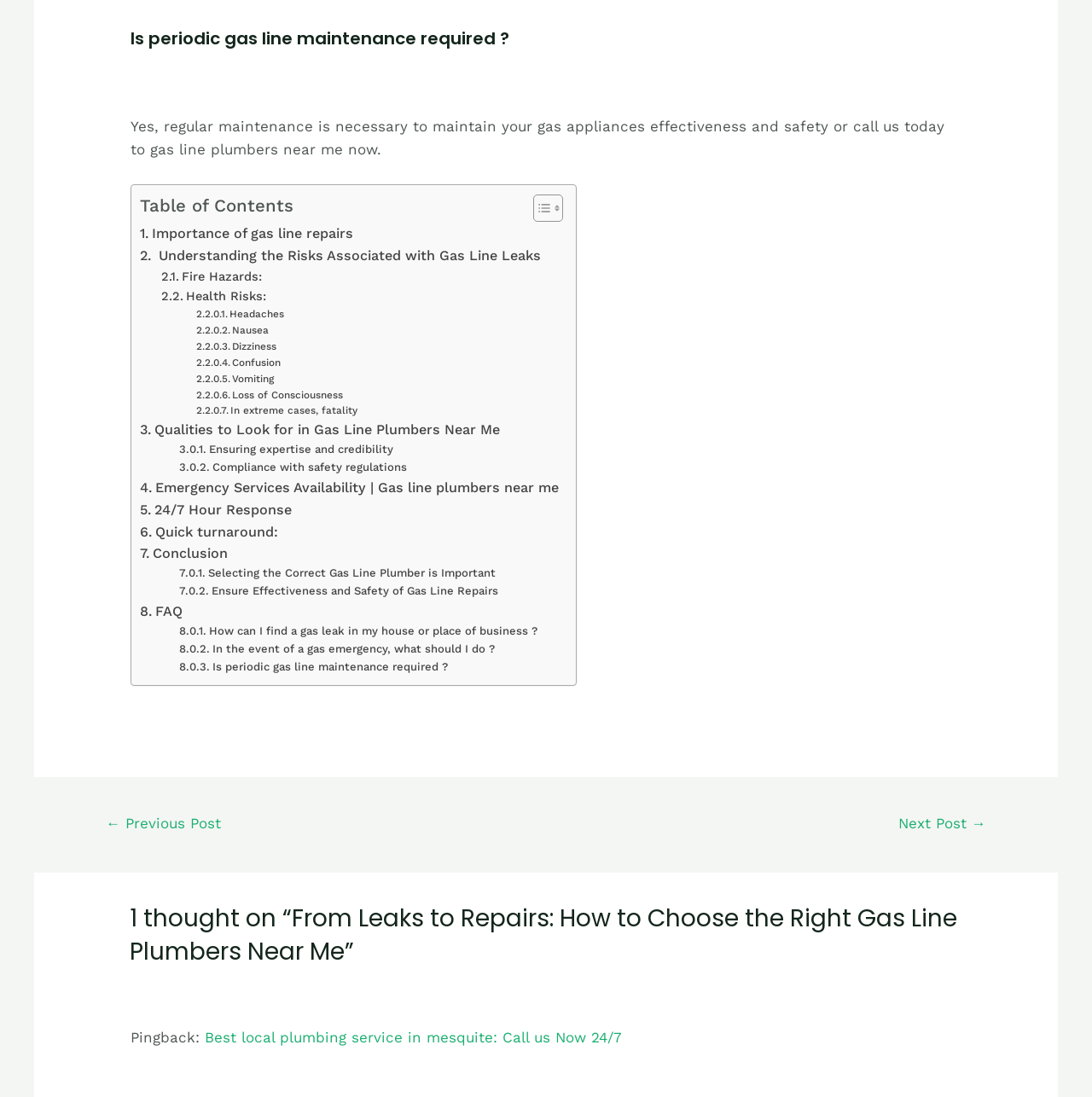Based on the image, give a detailed response to the question: What are the risks associated with gas line leaks?

The webpage lists several risks associated with gas line leaks, including fire hazards and health risks such as headaches, nausea, dizziness, and even loss of consciousness or fatality in extreme cases.